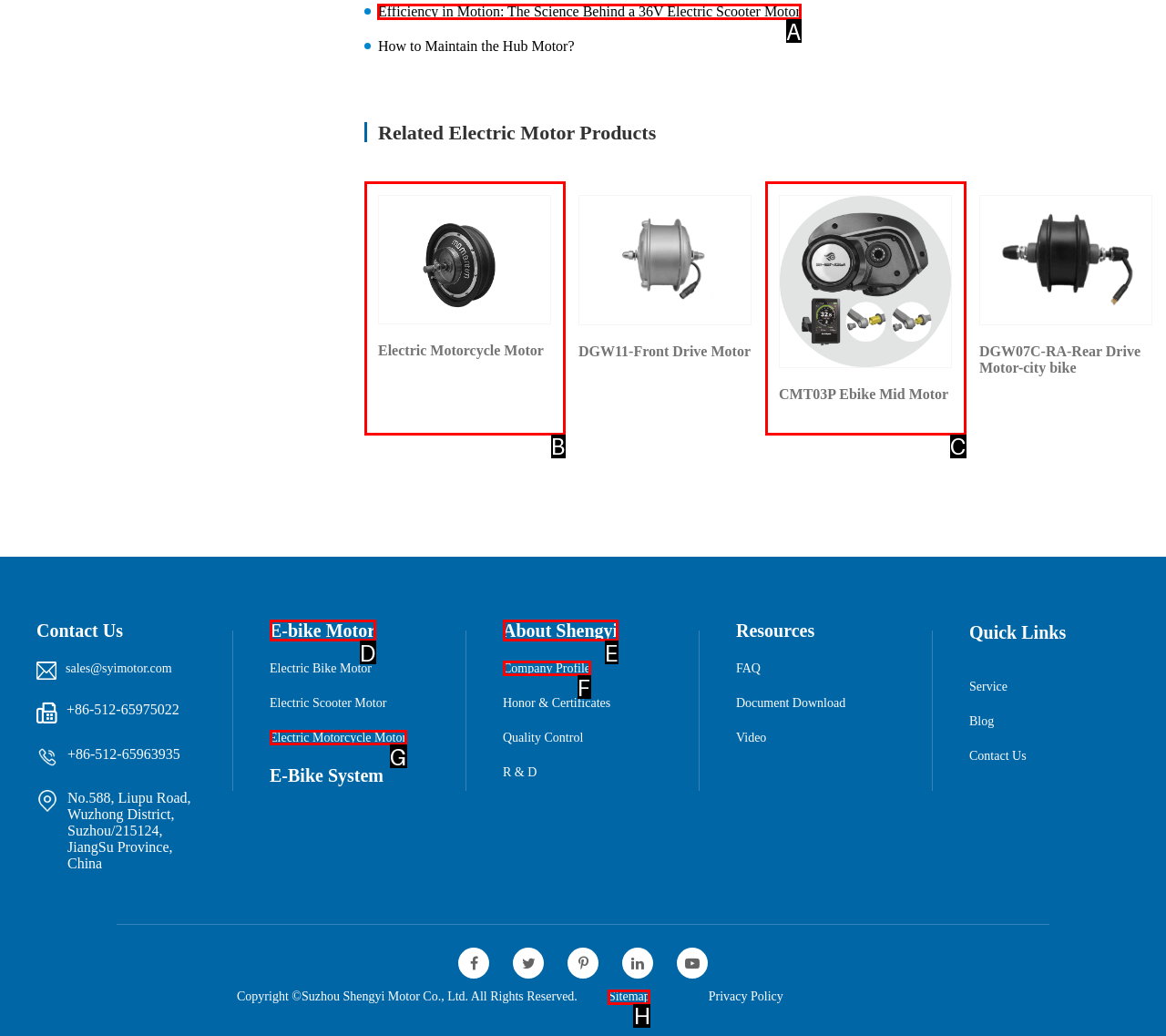Select the letter of the UI element you need to click to complete this task: Click on the 'Efficiency in Motion: The Science Behind a 36V Electric Scooter Motor' link.

A